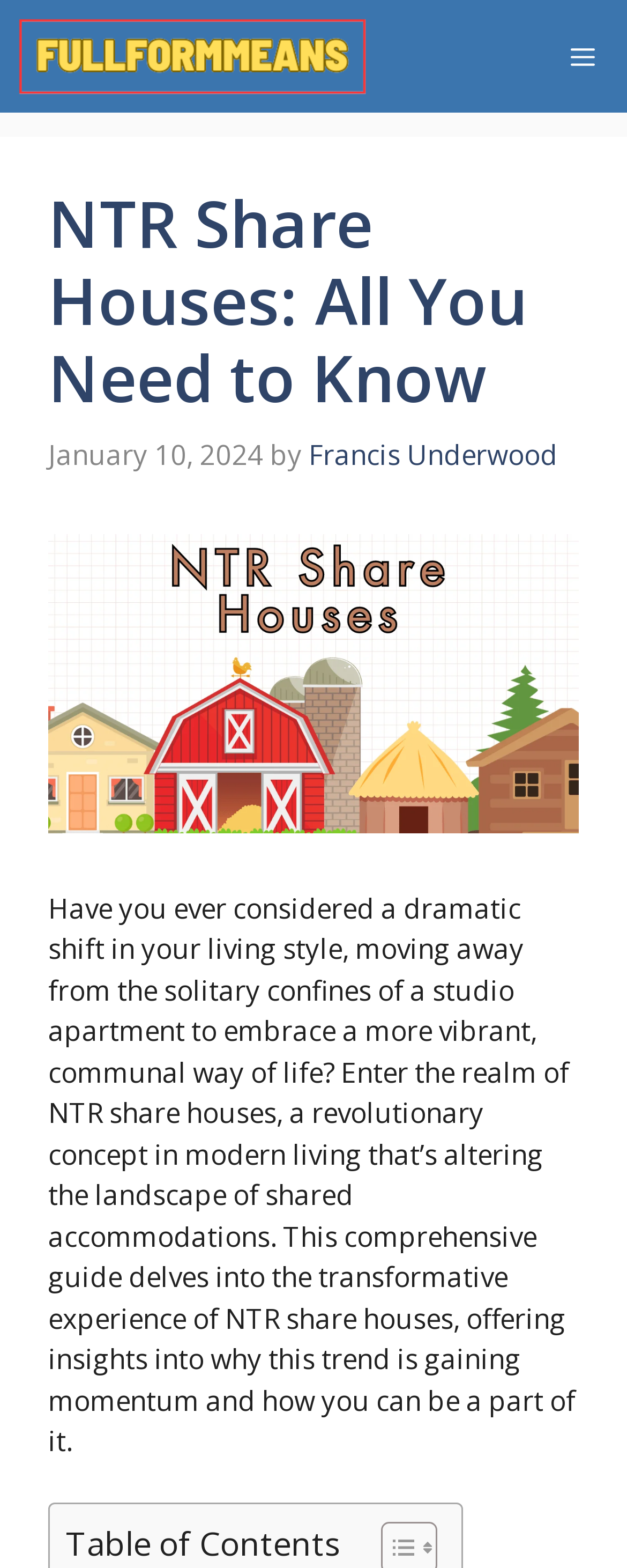Give an in-depth explanation of the webpage layout and content.

The webpage is about NTR Share Houses, a community living experience that offers comfort, convenience, and camaraderie. At the top of the page, there is a primary navigation menu that spans the entire width of the page. Within this menu, there is a link to "Full Form Means" accompanied by an image, and a "Menu" button on the right side.

Below the navigation menu, there is a header section that takes up about a quarter of the page's height. This section contains a heading that reads "NTR Share Houses: All You Need to Know", a timestamp indicating the publication date "January 10, 2024", and a byline attributed to "Francis Underwood". There is also an image of "NTR Share Houses" in this section.

The main content of the page is a lengthy paragraph that describes the concept of NTR share houses, a revolutionary approach to modern living that emphasizes communal living. This paragraph is positioned below the header section and spans about two-thirds of the page's height.

At the bottom of the page, there is a "Table of Contents" section that contains two small images. This section appears to be a separator or a divider, marking the end of the introductory content and potentially leading to more detailed information about NTR share houses.